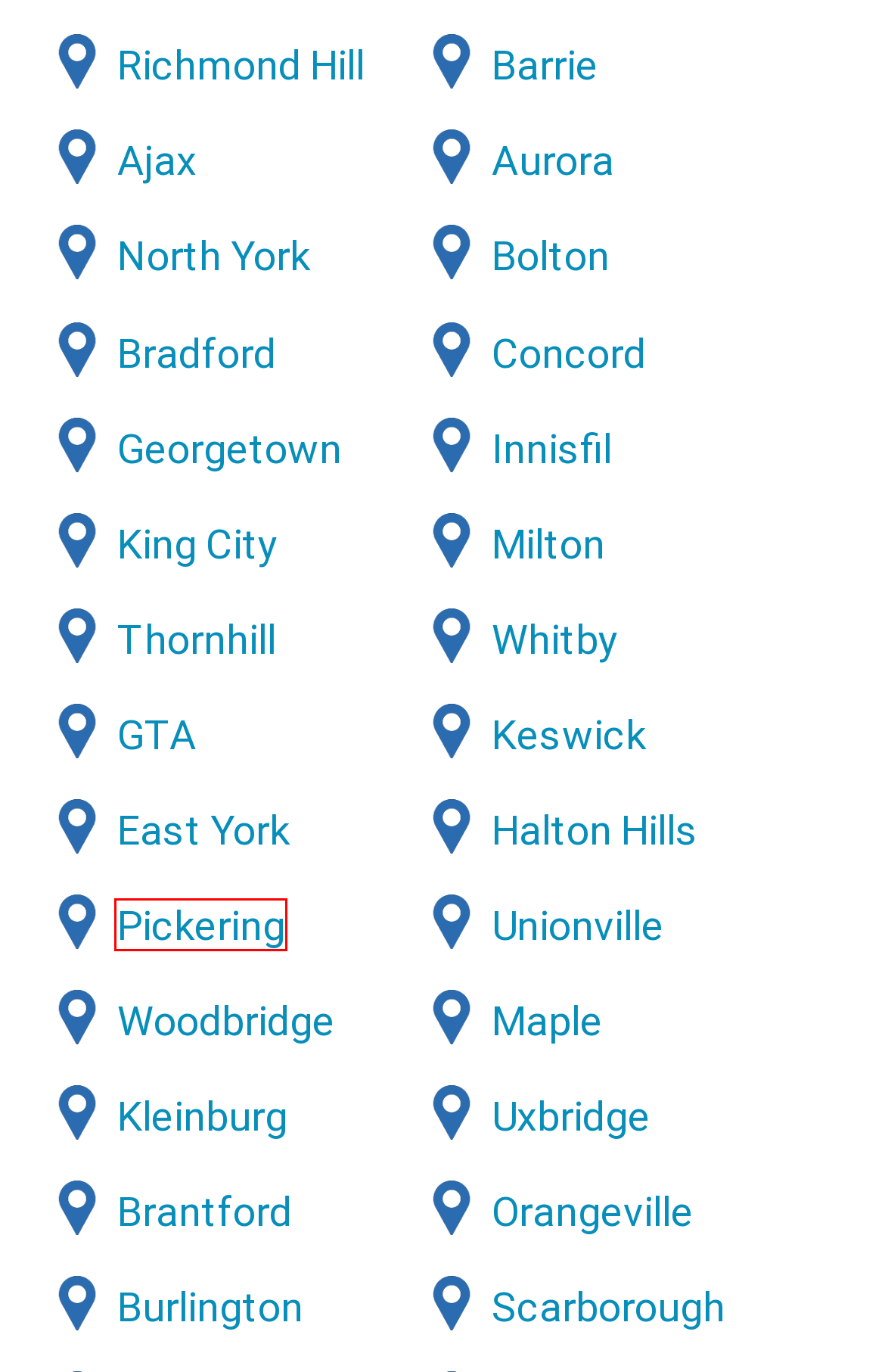Assess the screenshot of a webpage with a red bounding box and determine which webpage description most accurately matches the new page after clicking the element within the red box. Here are the options:
A. Appliance Repair Burlington | Man with a Wrench
B. Appliance Repair Milton | Man with a Wrench
C. Appliance Repair Pickering | Man with a Wrench
D. Appliance Repair Concord | Man with a Wrench
E. Appliance Repair Bolton | Man with a Wrench
F. Appliance Repair Richmond Hill | Man with a Wrench
G. Appliance Repair Aurora | Man with a Wrench
H. Appliance Repair Scarborough | Man with a Wrench

C